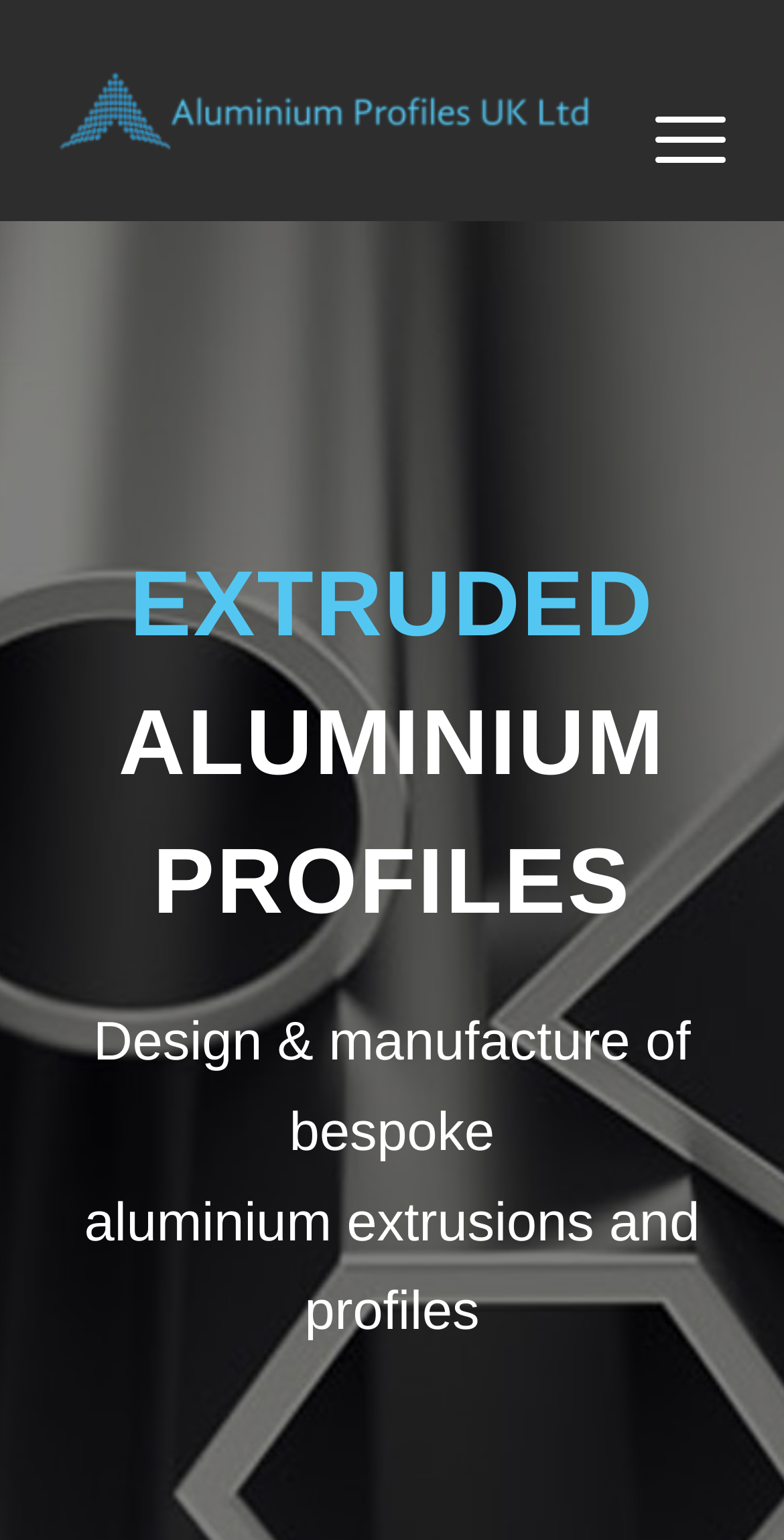Refer to the image and answer the question with as much detail as possible: What is the company's main product?

Based on the webpage, the company's main product is aluminium profiles, which is evident from the image and the text 'Design & manufacture of bespoke aluminium extrusions and profiles'.